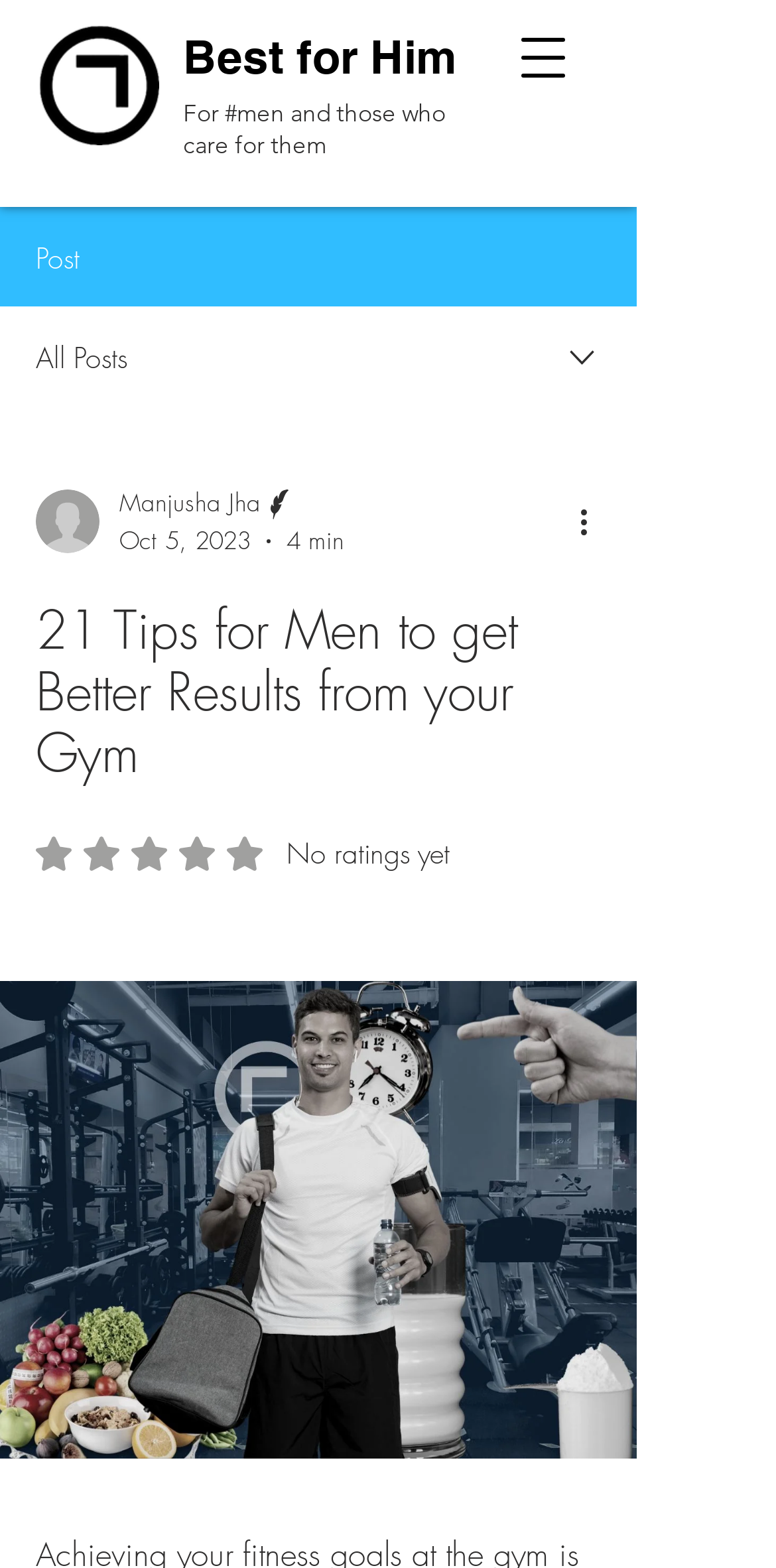How many minutes does it take to read the article?
Please give a detailed and elaborate answer to the question.

I found the reading time of the article mentioned as '4 min' near the author's name and date.